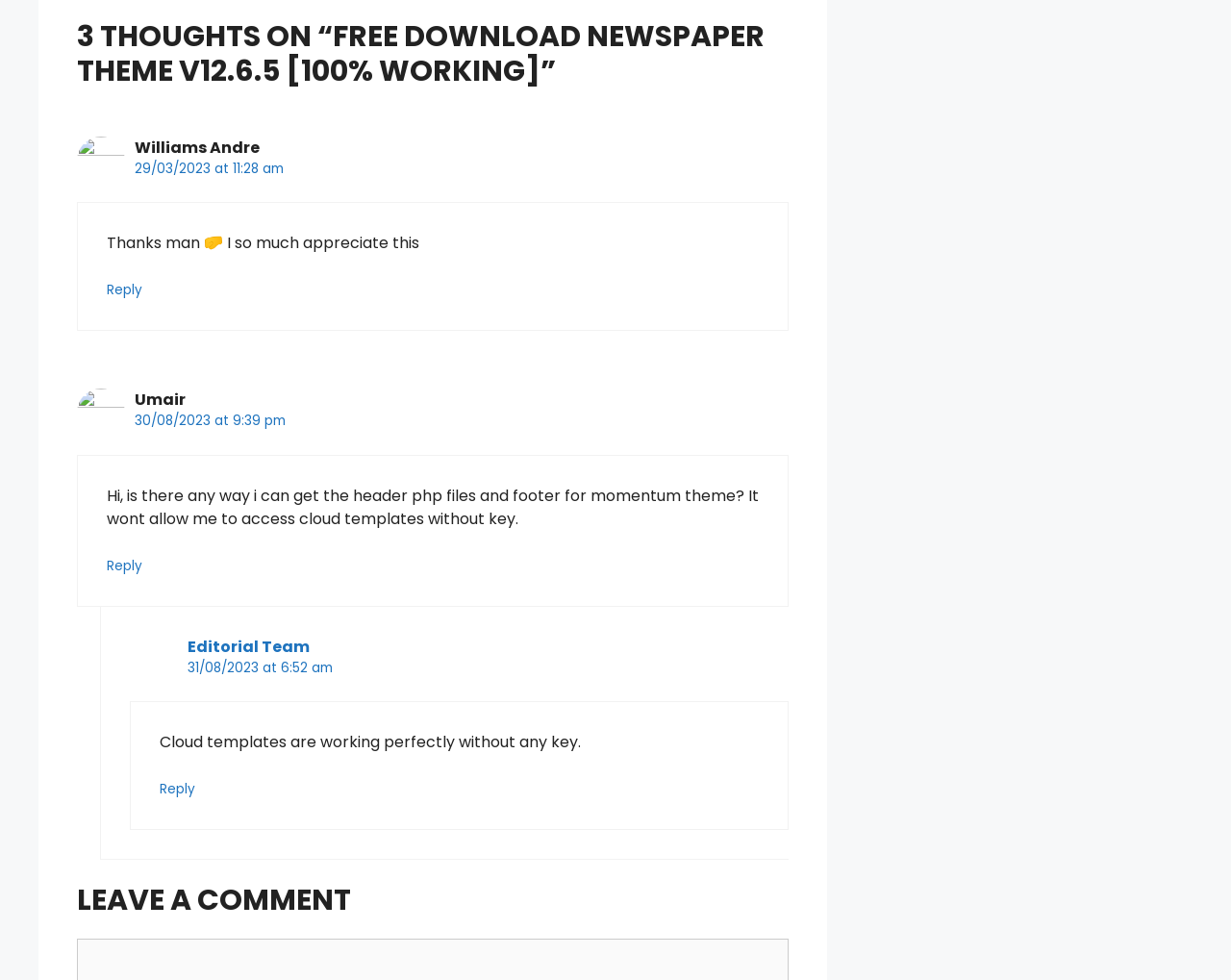Kindly determine the bounding box coordinates of the area that needs to be clicked to fulfill this instruction: "Reply to Editorial Team".

[0.13, 0.246, 0.159, 0.265]